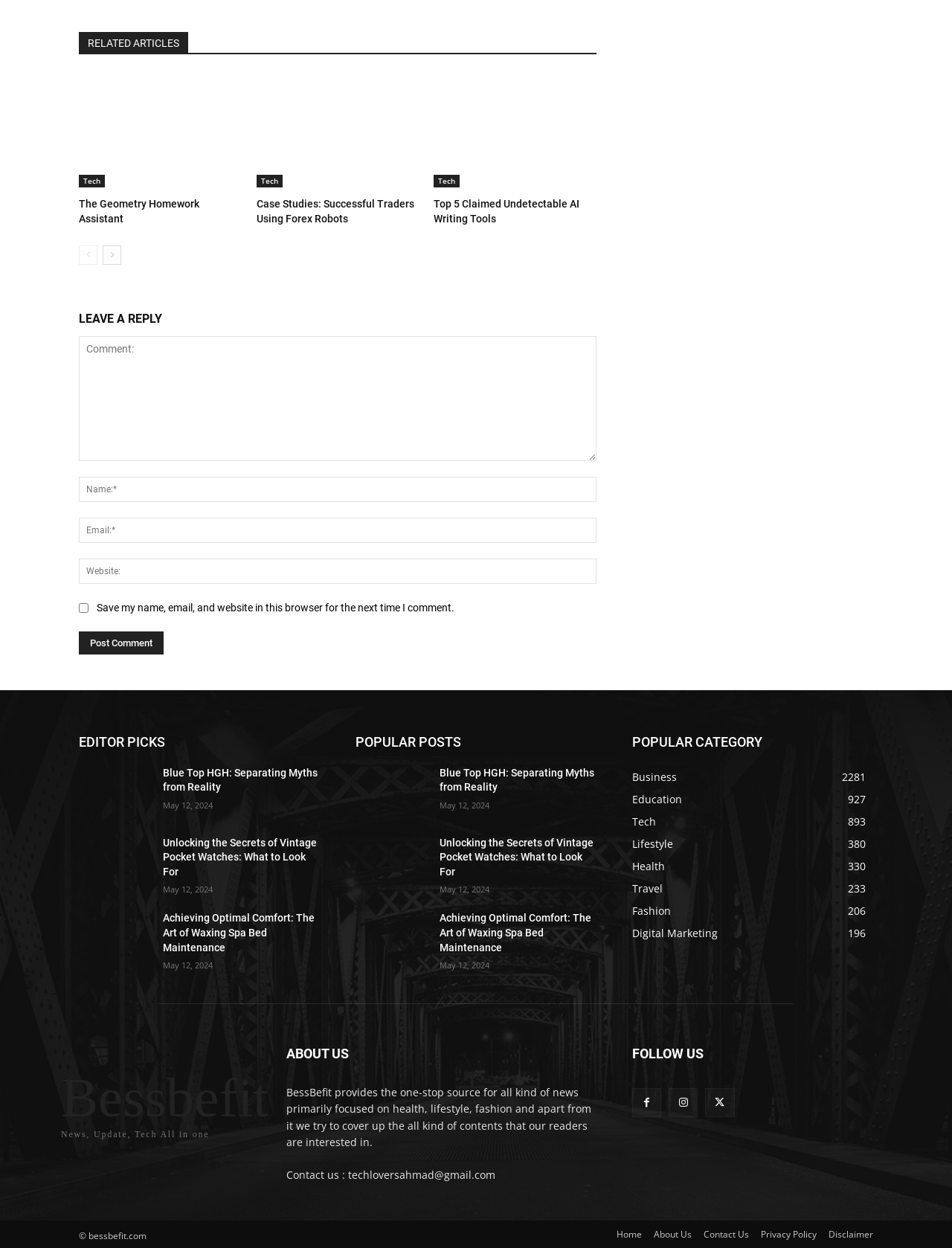Provide the bounding box coordinates of the HTML element this sentence describes: "aria-label="next-page"". The bounding box coordinates consist of four float numbers between 0 and 1, i.e., [left, top, right, bottom].

[0.108, 0.195, 0.127, 0.211]